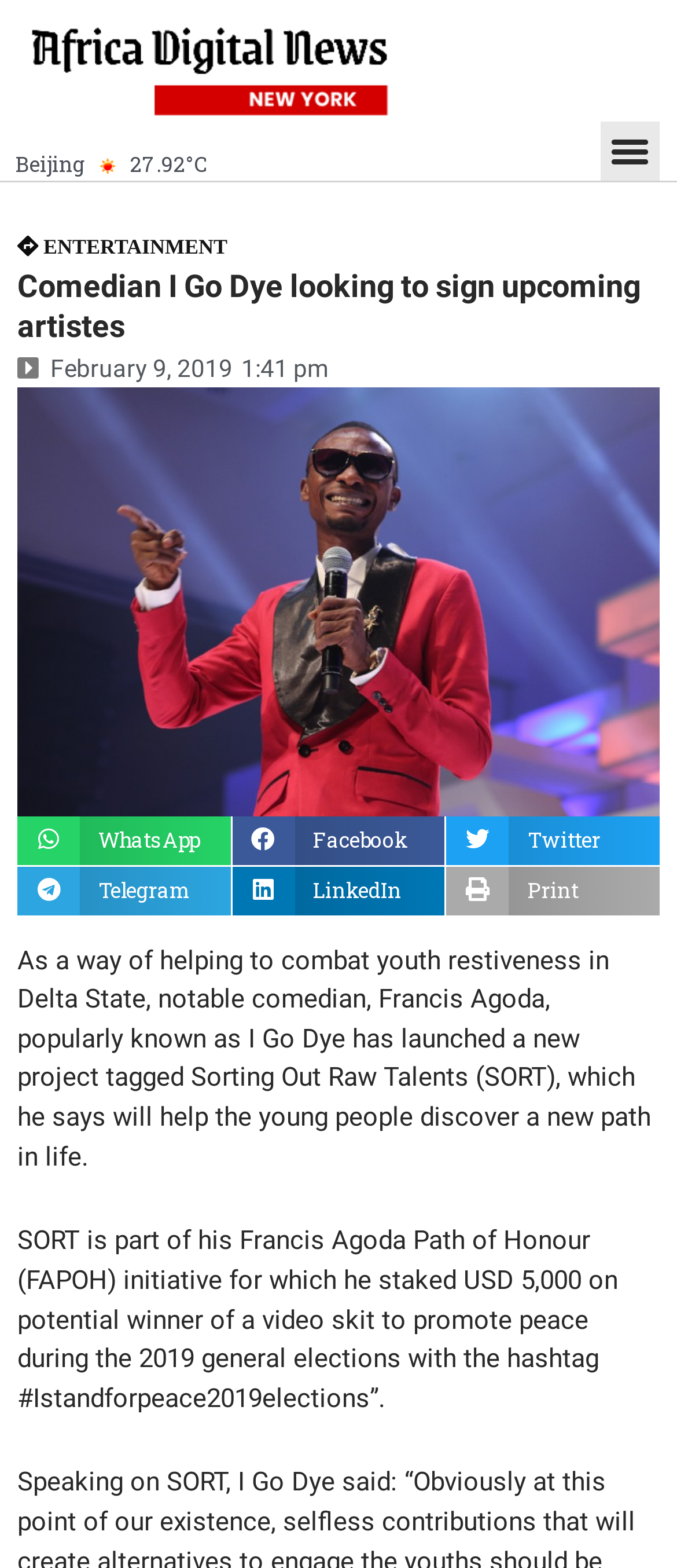Please analyze the image and provide a thorough answer to the question:
What is the temperature mentioned in the webpage?

The answer can be found in the StaticText element with the text '27.92°C'. This element is located near the top of the webpage and displays the current temperature.